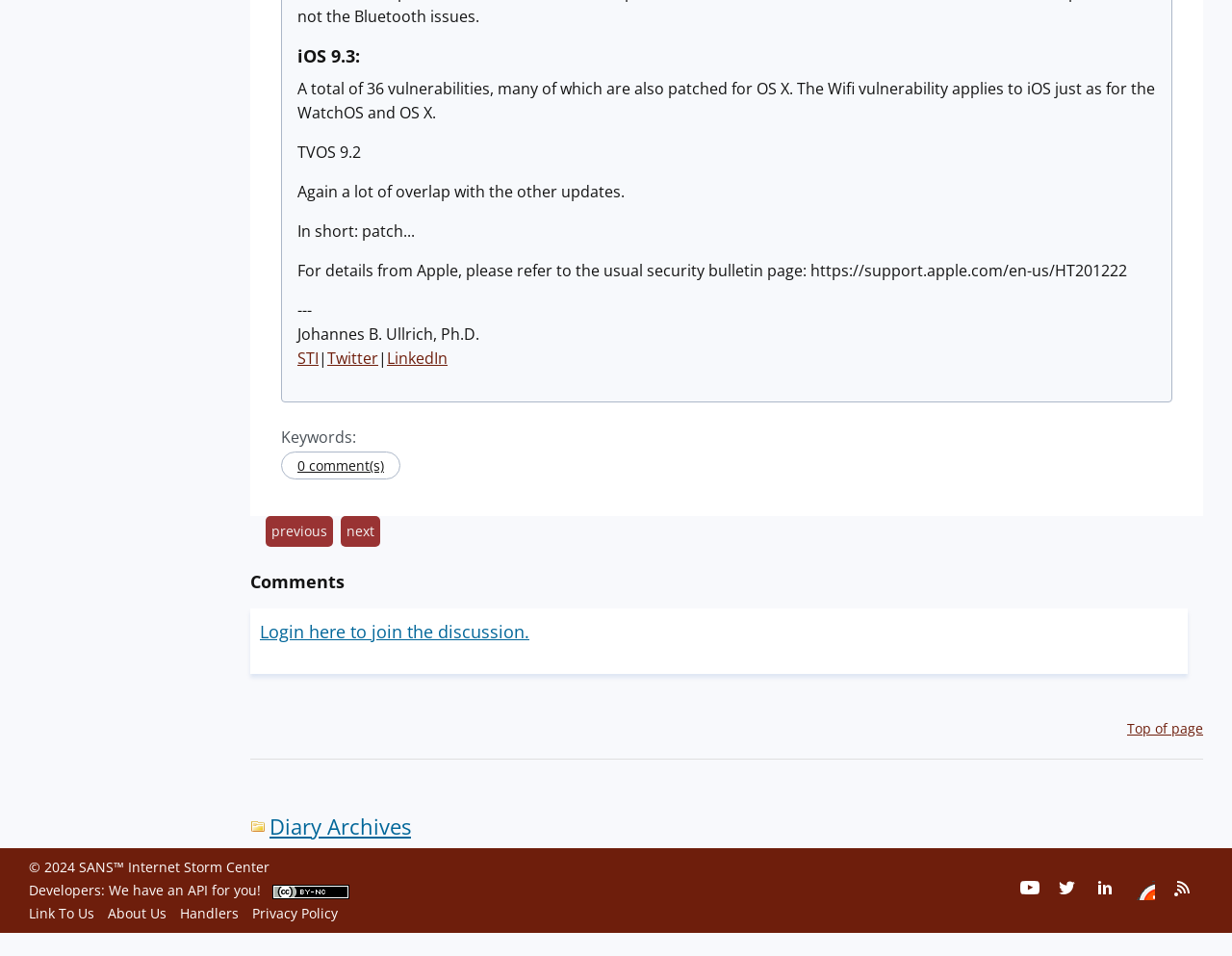Please locate the bounding box coordinates of the element that should be clicked to complete the given instruction: "Click on 'Diary Archives' to view archives".

[0.203, 0.849, 0.334, 0.88]